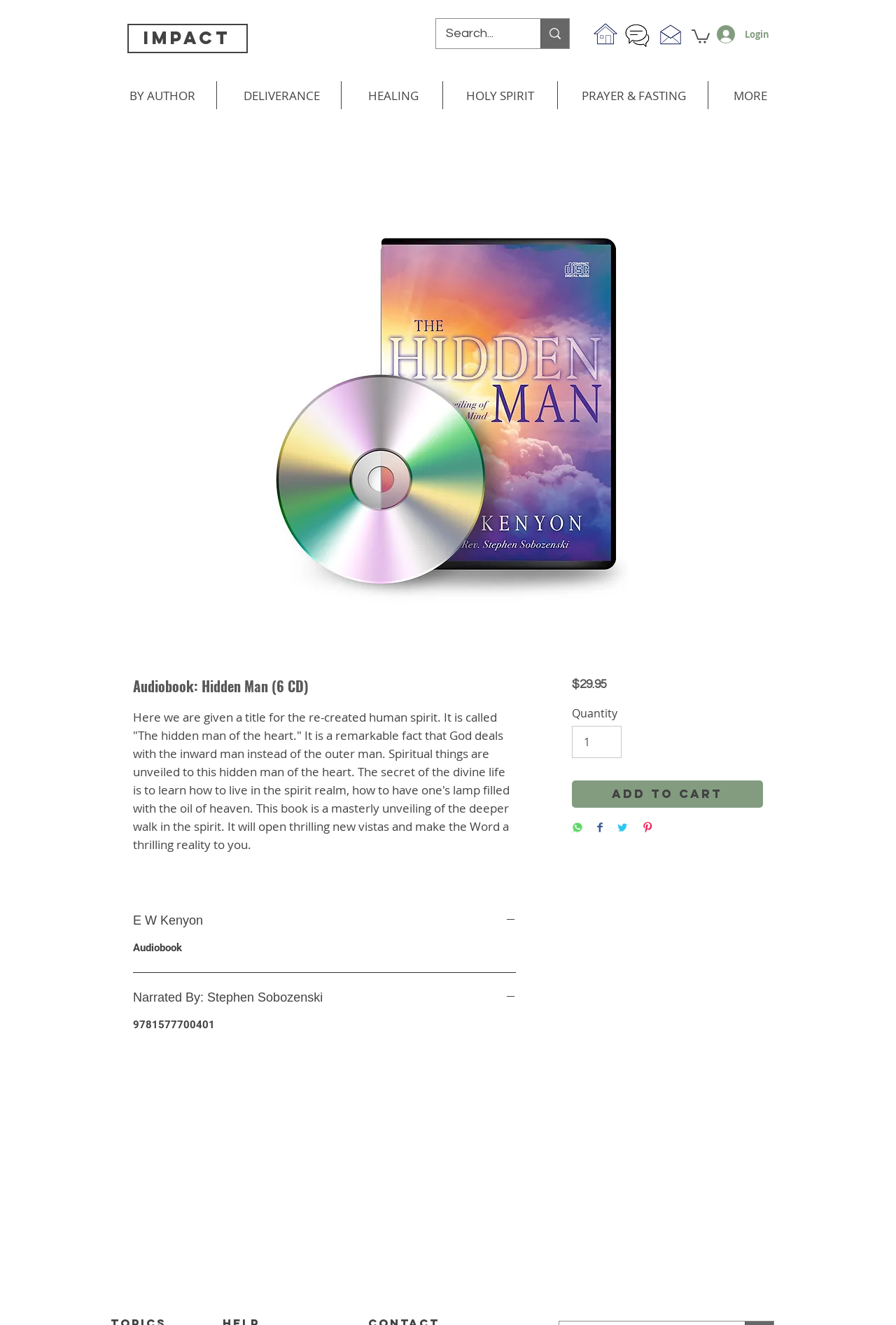Look at the image and write a detailed answer to the question: 
What is the price of the audiobook?

I found the price of the audiobook by looking at the static text element with the text '$29.95' which is a child element of the article element.